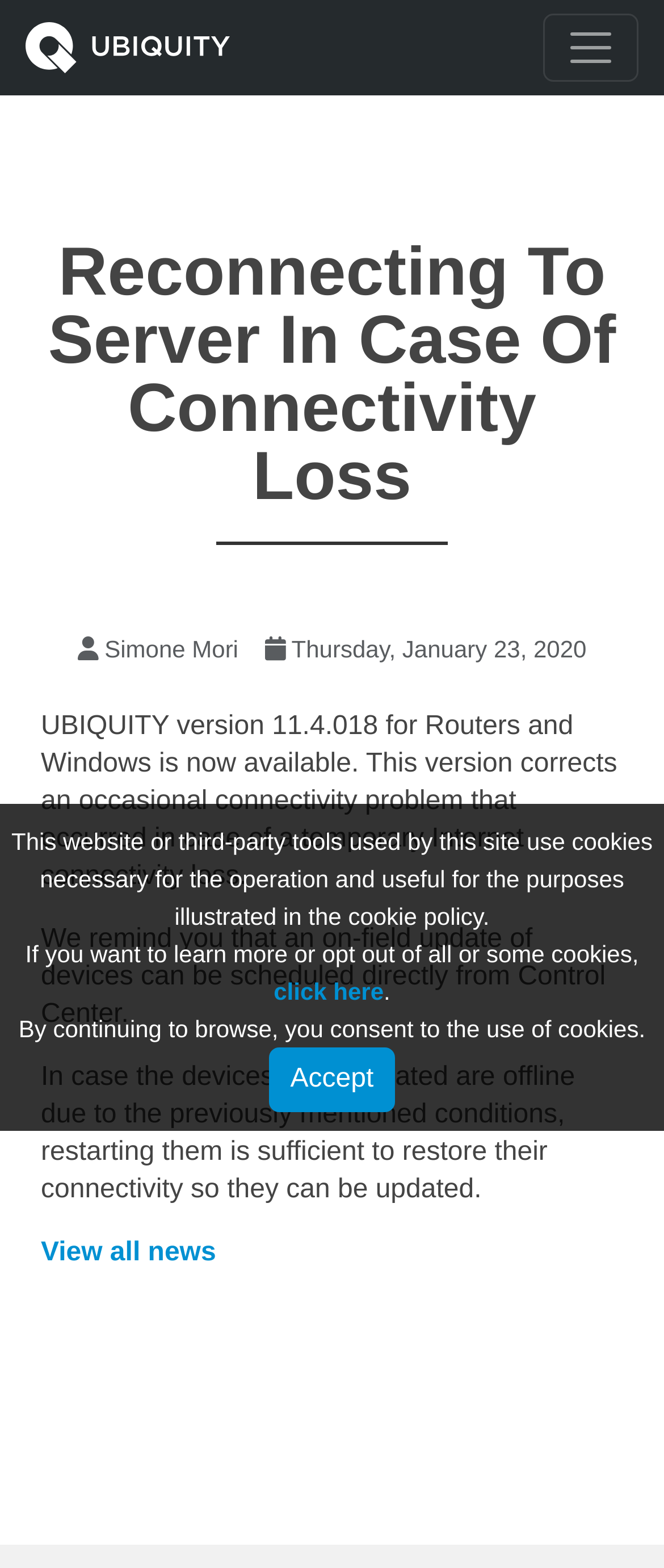Construct a thorough caption encompassing all aspects of the webpage.

The webpage appears to be a news article or announcement page. At the top left, there is a small image and a link with a Unicode character. On the top right, there is a button that is not expanded. 

Below the top section, there is an alert box that takes up most of the width of the page. The alert box contains a message about the website's cookie policy, which informs users that the website uses necessary cookies and provides a link to learn more or opt out. The alert box also has a "Close" button.

Below the alert box, there is a heading that reads "Reconnecting To Server In Case Of Connectivity Loss". This is followed by the author's name, "Simone Mori", and the date "Thursday, January 23, 2020". 

The main content of the page is a series of paragraphs that discuss the availability of UBIQUITY version 11.4.018, which corrects an occasional connectivity problem. The text also provides information on how to update devices and what to do if they are offline due to connectivity loss.

At the bottom of the page, there is a link to "View all news".